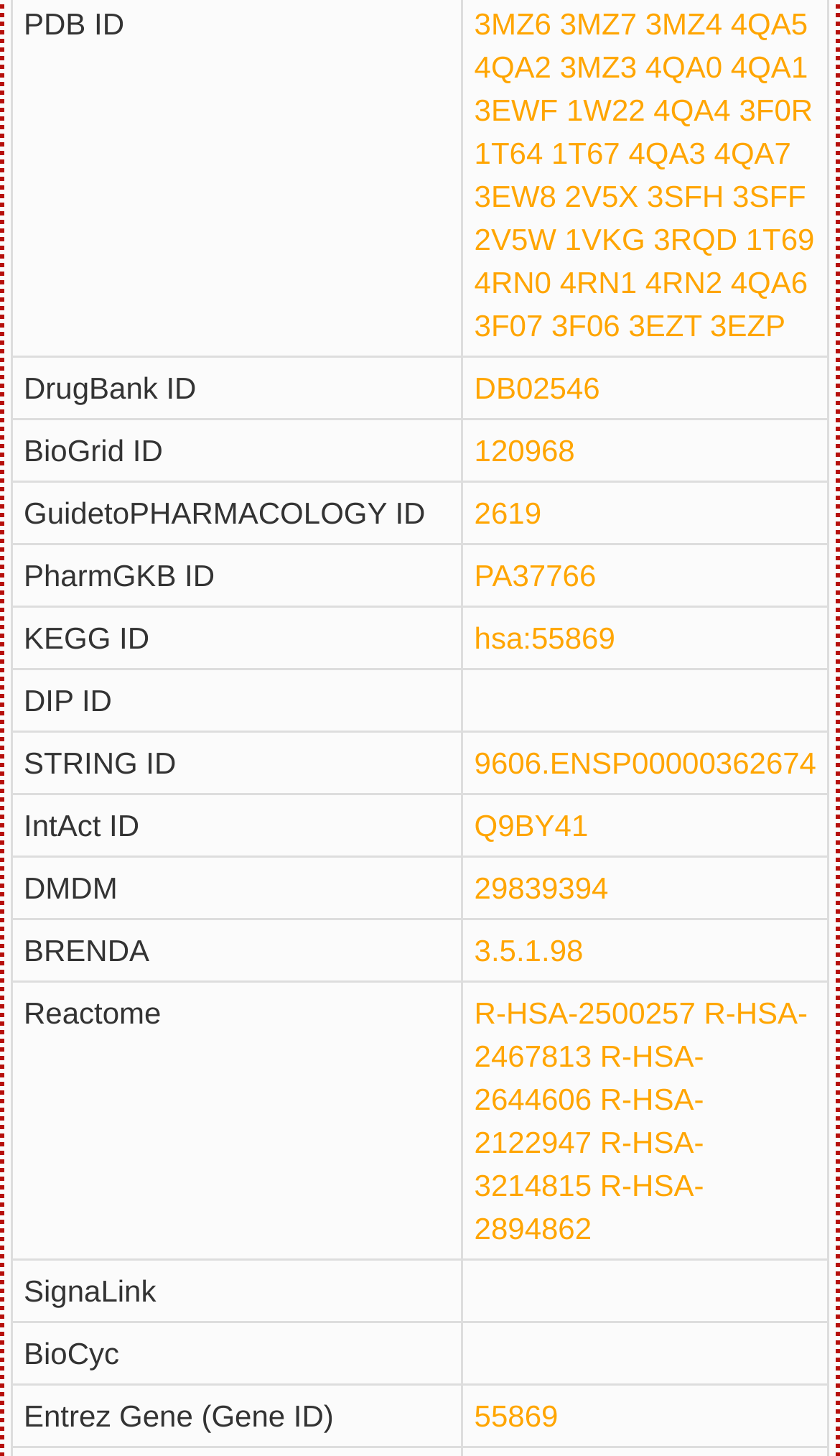How many links are there in the webpage? Refer to the image and provide a one-word or short phrase answer.

40